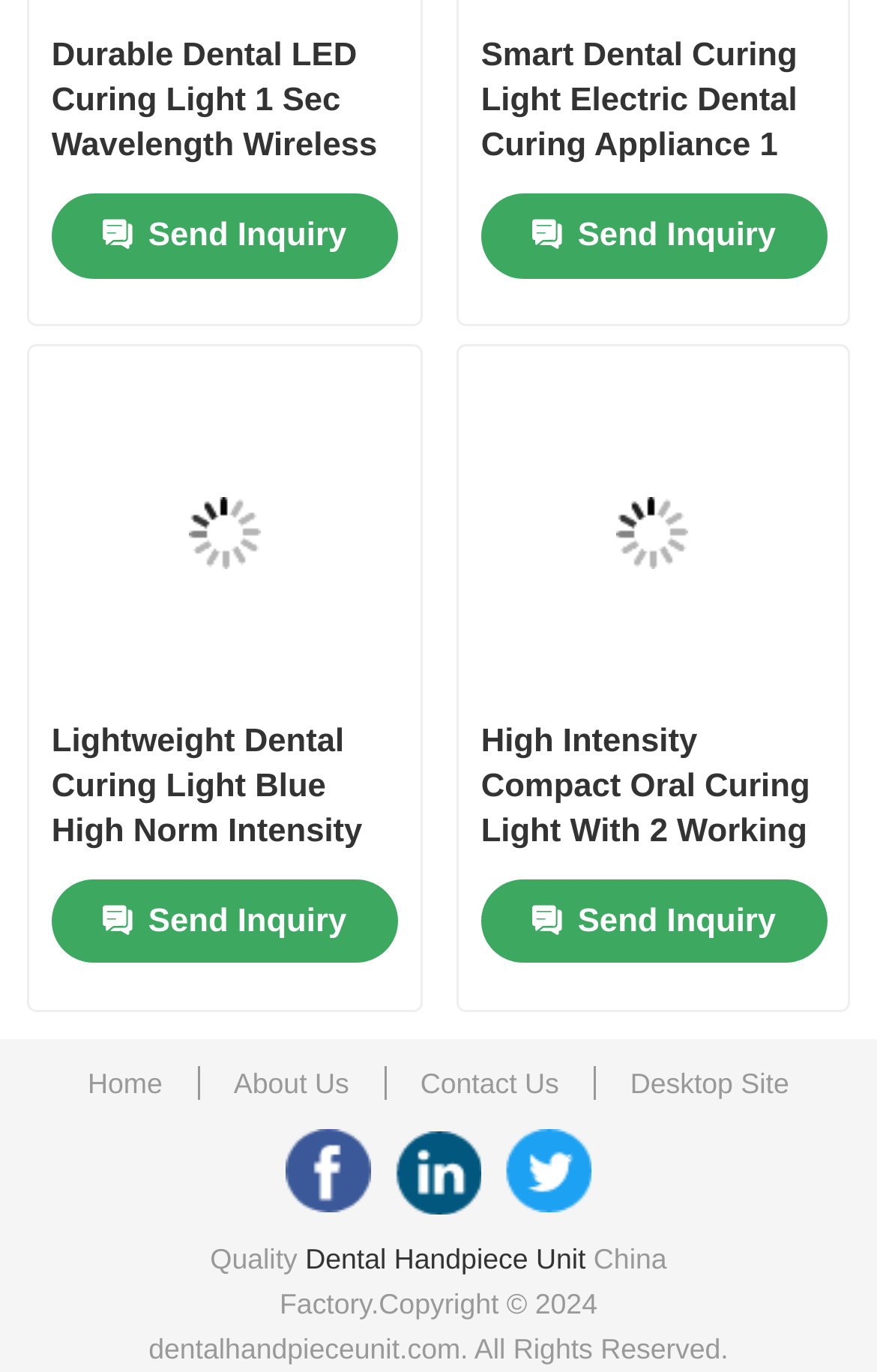What is the theme of the images on the webpage?
Based on the image content, provide your answer in one word or a short phrase.

Dental products